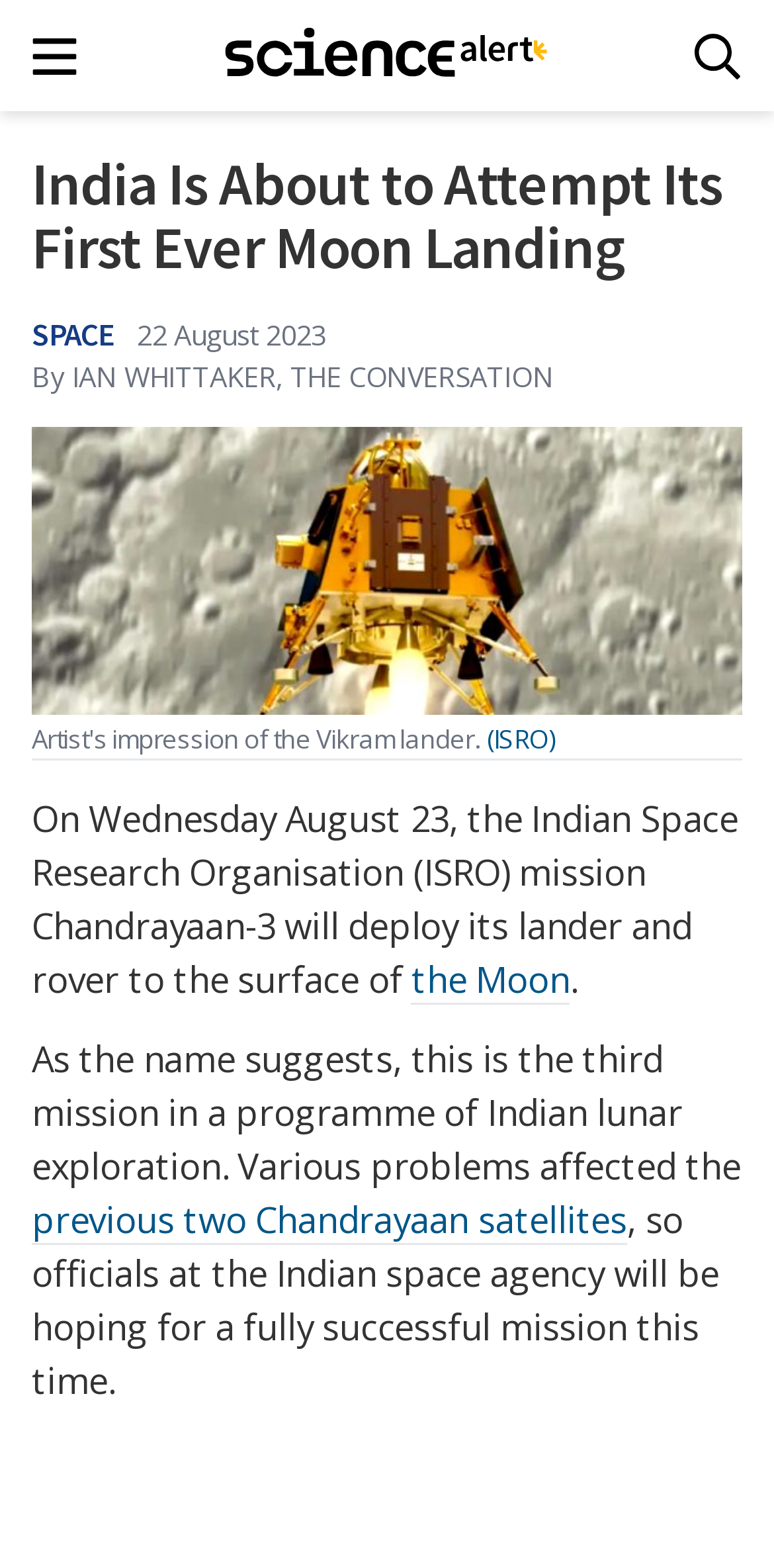Please reply to the following question using a single word or phrase: 
What is the date of the article?

22 August 2023